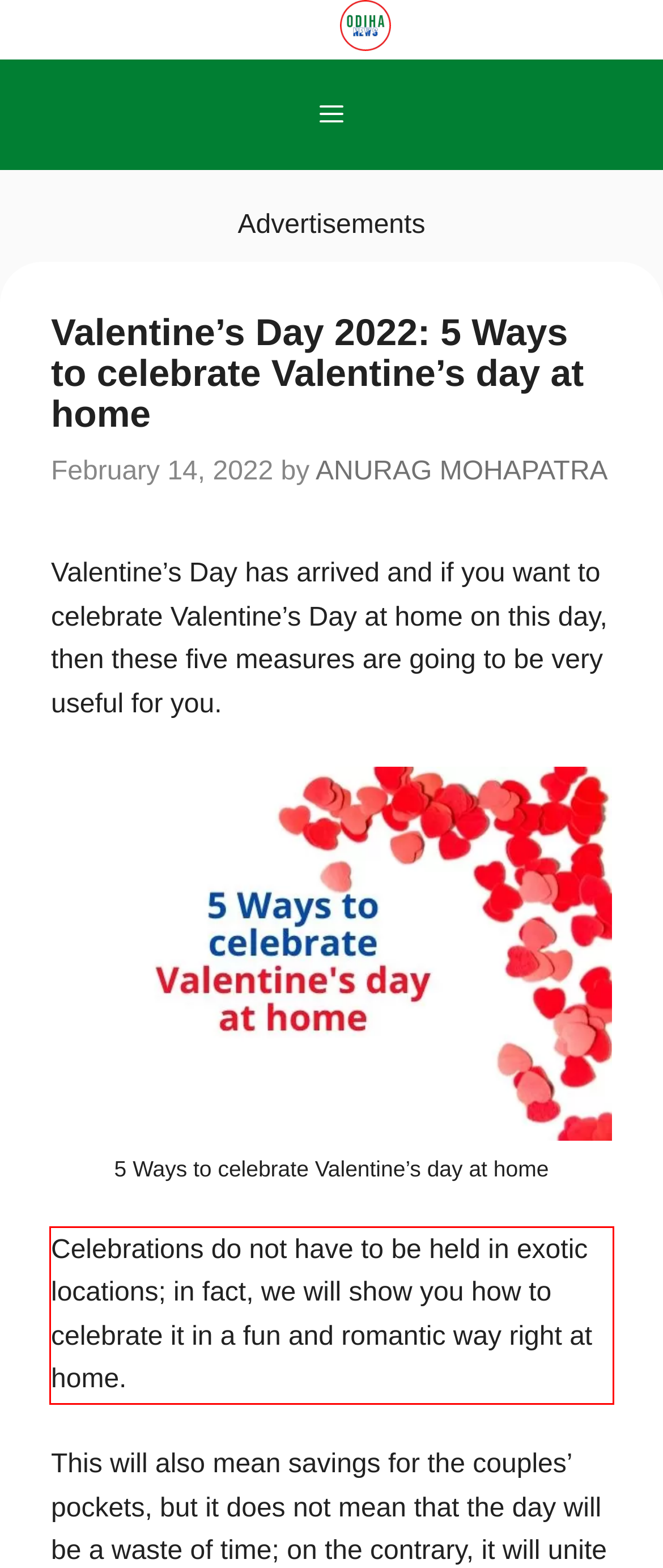There is a UI element on the webpage screenshot marked by a red bounding box. Extract and generate the text content from within this red box.

Celebrations do not have to be held in exotic locations; in fact, we will show you how to celebrate it in a fun and romantic way right at home.